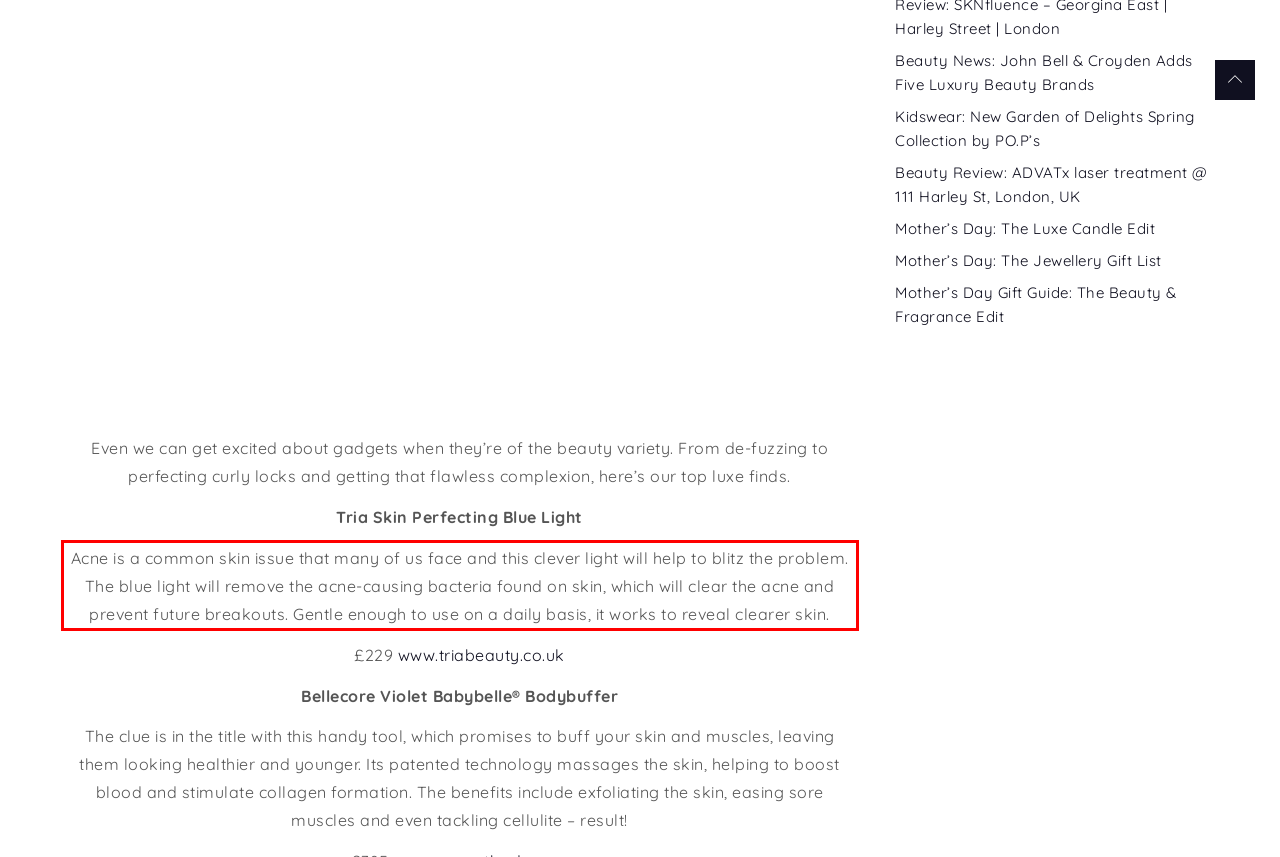Identify the text inside the red bounding box on the provided webpage screenshot by performing OCR.

Acne is a common skin issue that many of us face and this clever light will help to blitz the problem. The blue light will remove the acne-causing bacteria found on skin, which will clear the acne and prevent future breakouts. Gentle enough to use on a daily basis, it works to reveal clearer skin.